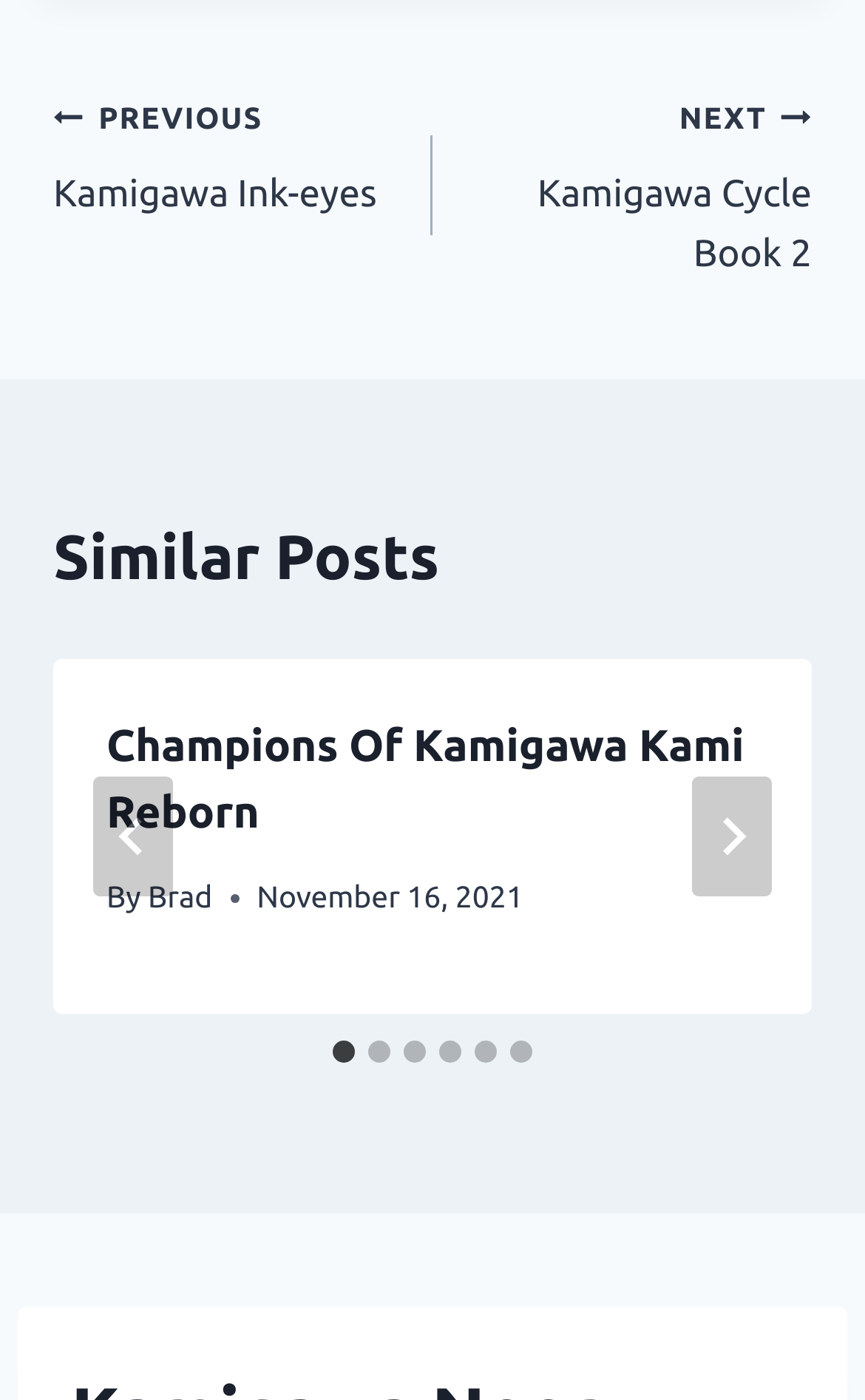Locate the bounding box coordinates of the clickable part needed for the task: "Go to next slide".

[0.8, 0.554, 0.892, 0.64]